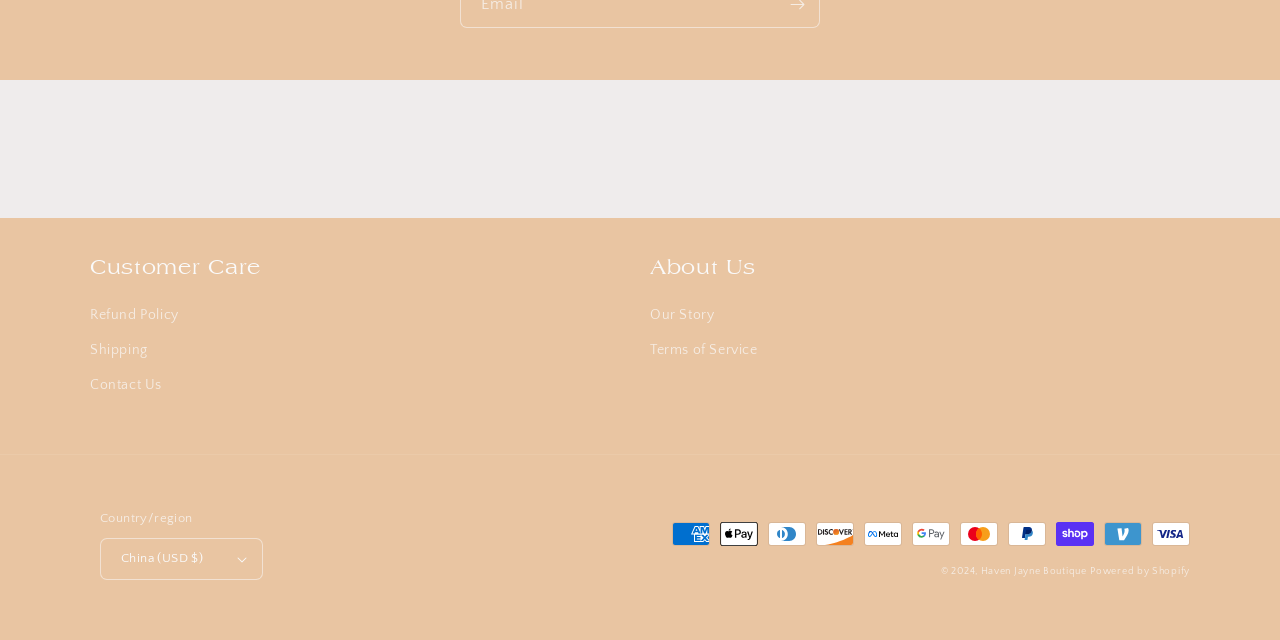Given the element description: "Haven Jayne Boutique", predict the bounding box coordinates of the UI element it refers to, using four float numbers between 0 and 1, i.e., [left, top, right, bottom].

[0.766, 0.884, 0.849, 0.902]